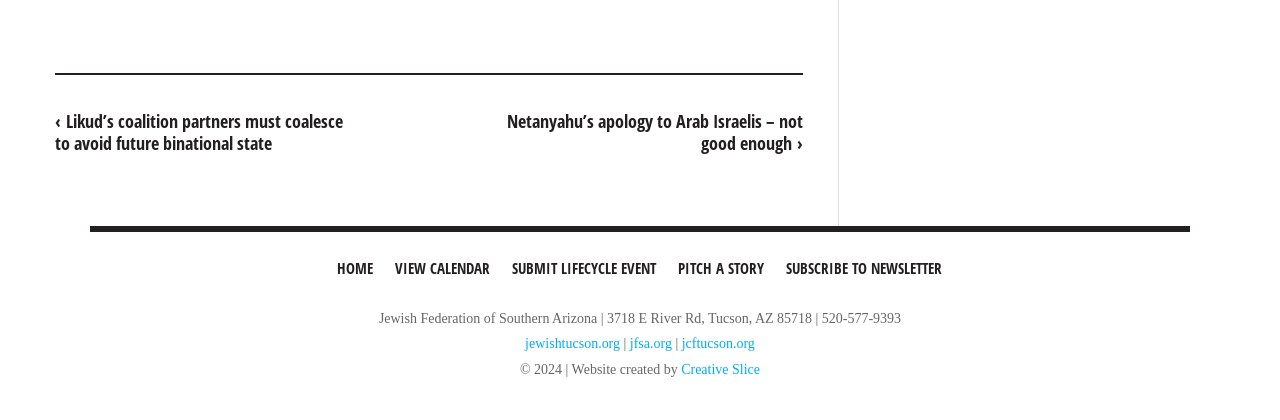Provide the bounding box coordinates for the UI element described in this sentence: "Creative Slice". The coordinates should be four float values between 0 and 1, i.e., [left, top, right, bottom].

[0.532, 0.861, 0.594, 0.897]